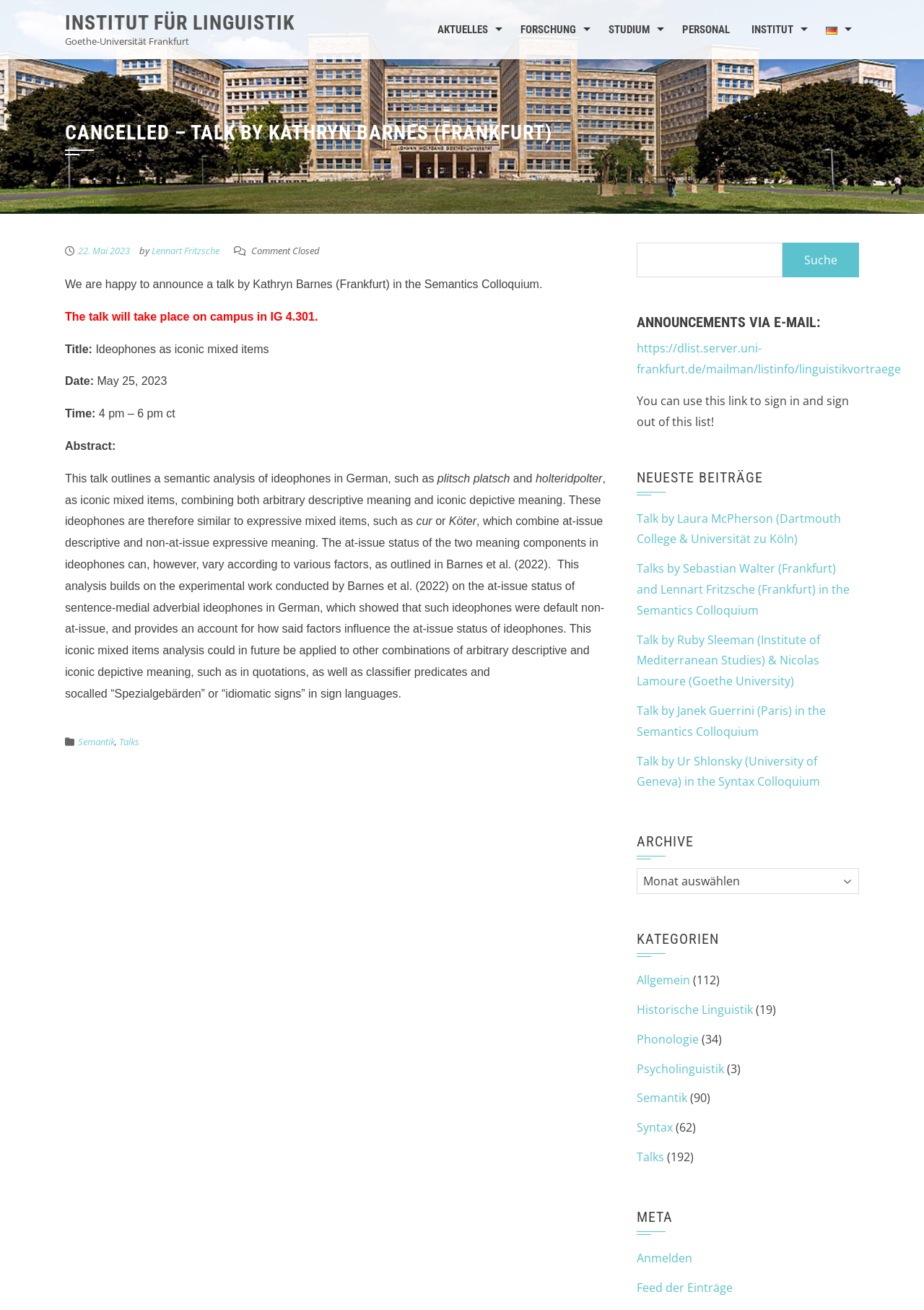What is the name of the university?
Look at the screenshot and respond with one word or a short phrase.

Goethe-Universität Frankfurt